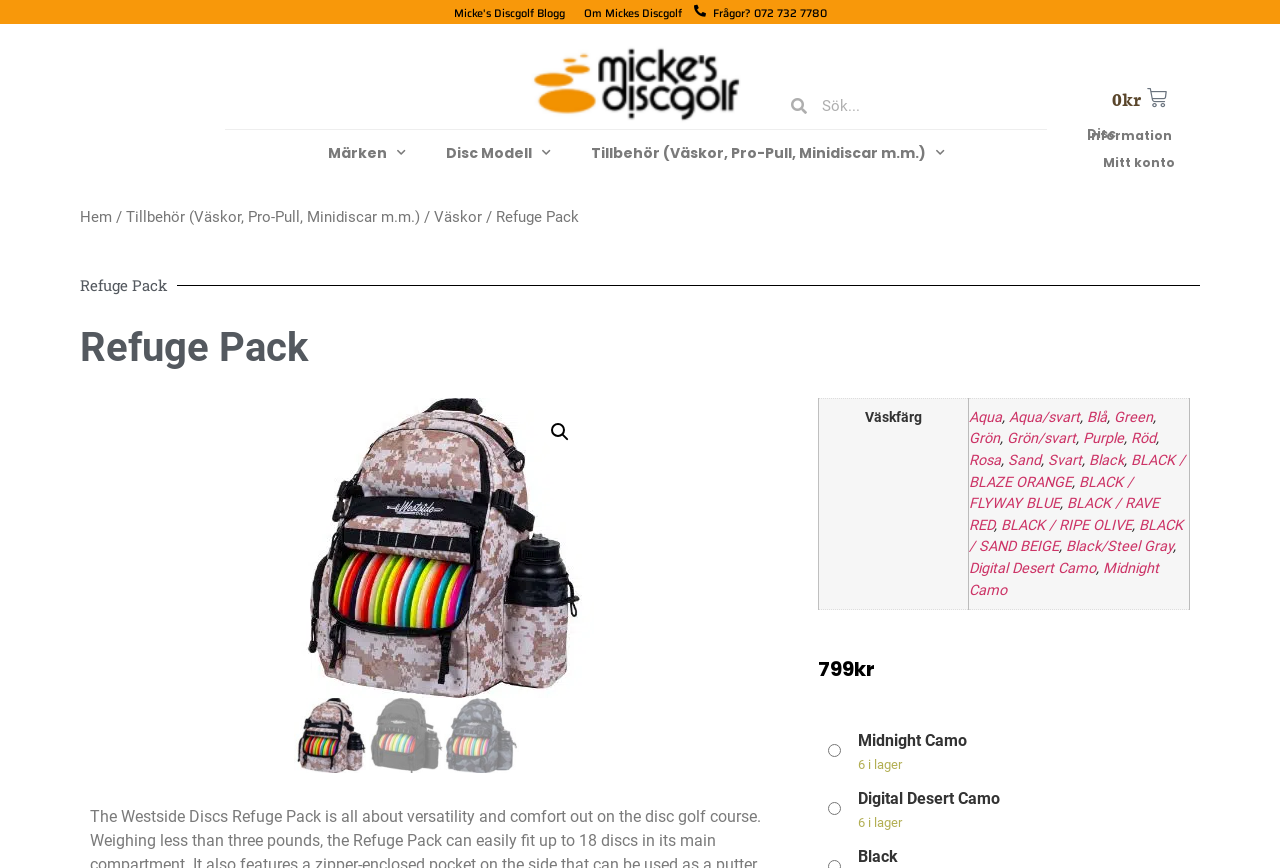Please use the details from the image to answer the following question comprehensively:
What is the name of the disc golf blog?

I found the answer by looking at the link with the text 'Micke's Discgolf Blogg' which is located at the top of the webpage.